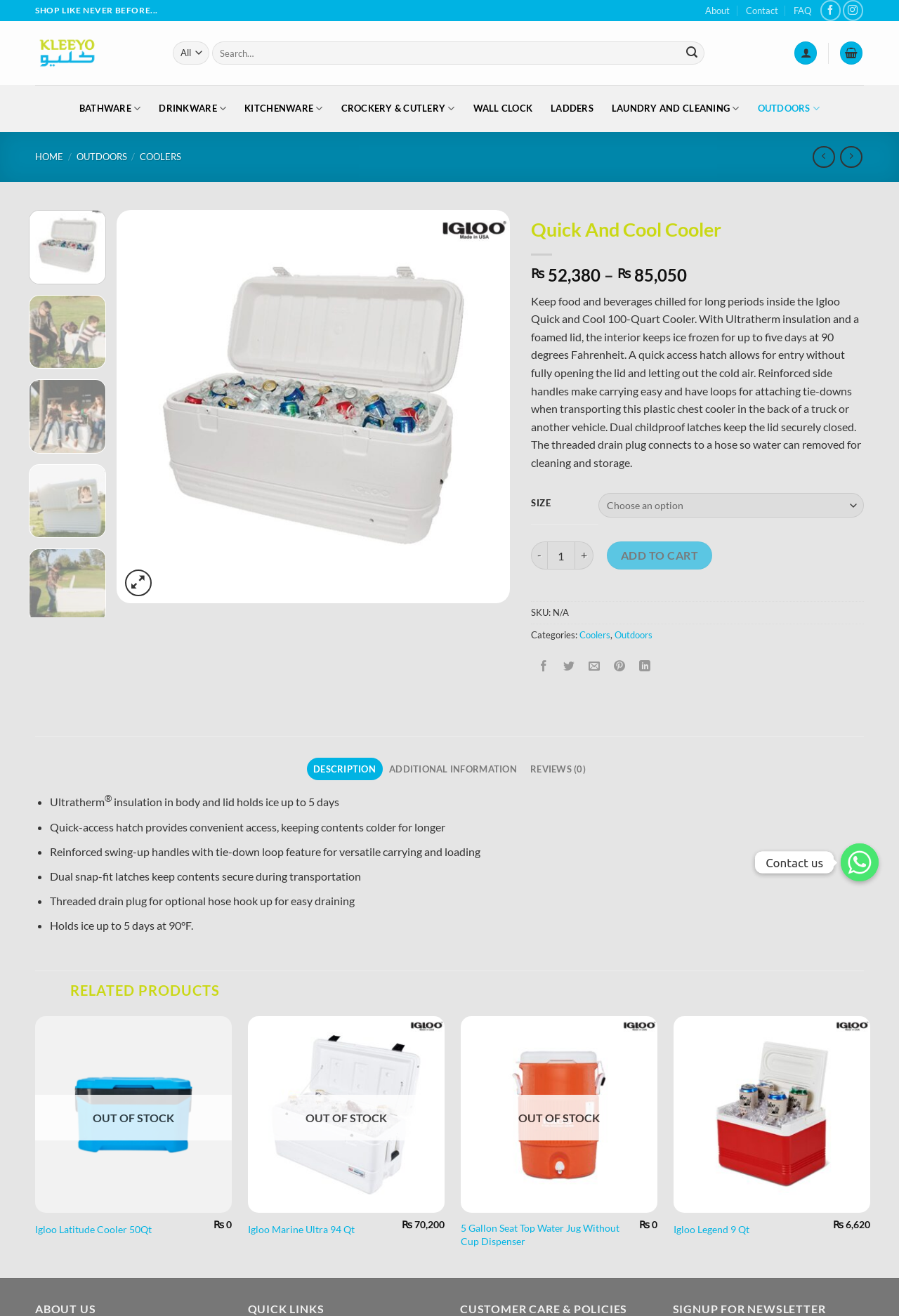Can you find the bounding box coordinates of the area I should click to execute the following instruction: "View product details"?

[0.59, 0.165, 0.961, 0.184]